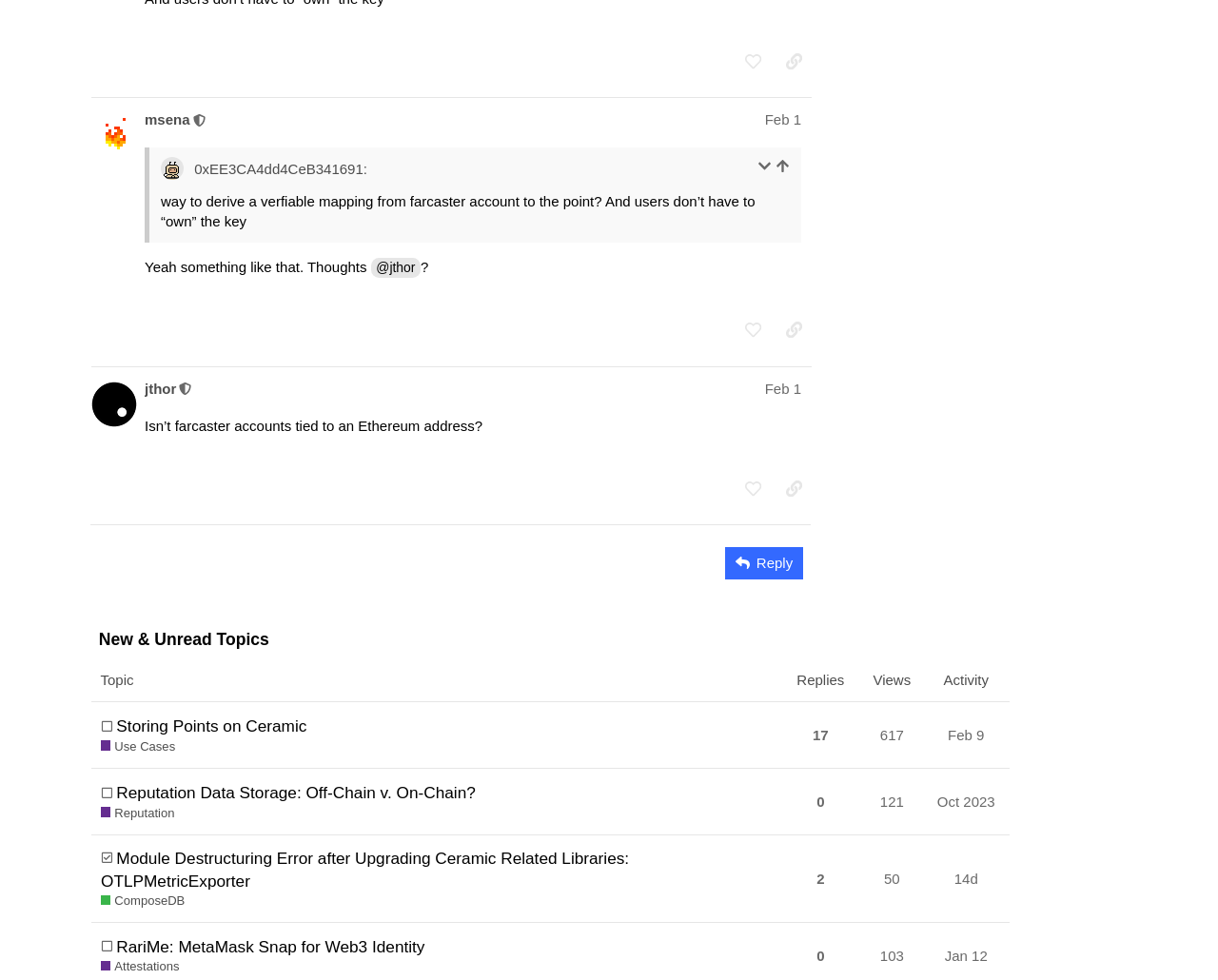How many views does the topic 'Reputation Data Storage: Off-Chain v. On-Chain?' have?
Please use the image to deliver a detailed and complete answer.

I found the gridcell element with the topic 'Reputation Data Storage: Off-Chain v. On-Chain?' and saw that it has been viewed 121 times, as indicated by the generic element 'this topic has been viewed 121 times'.